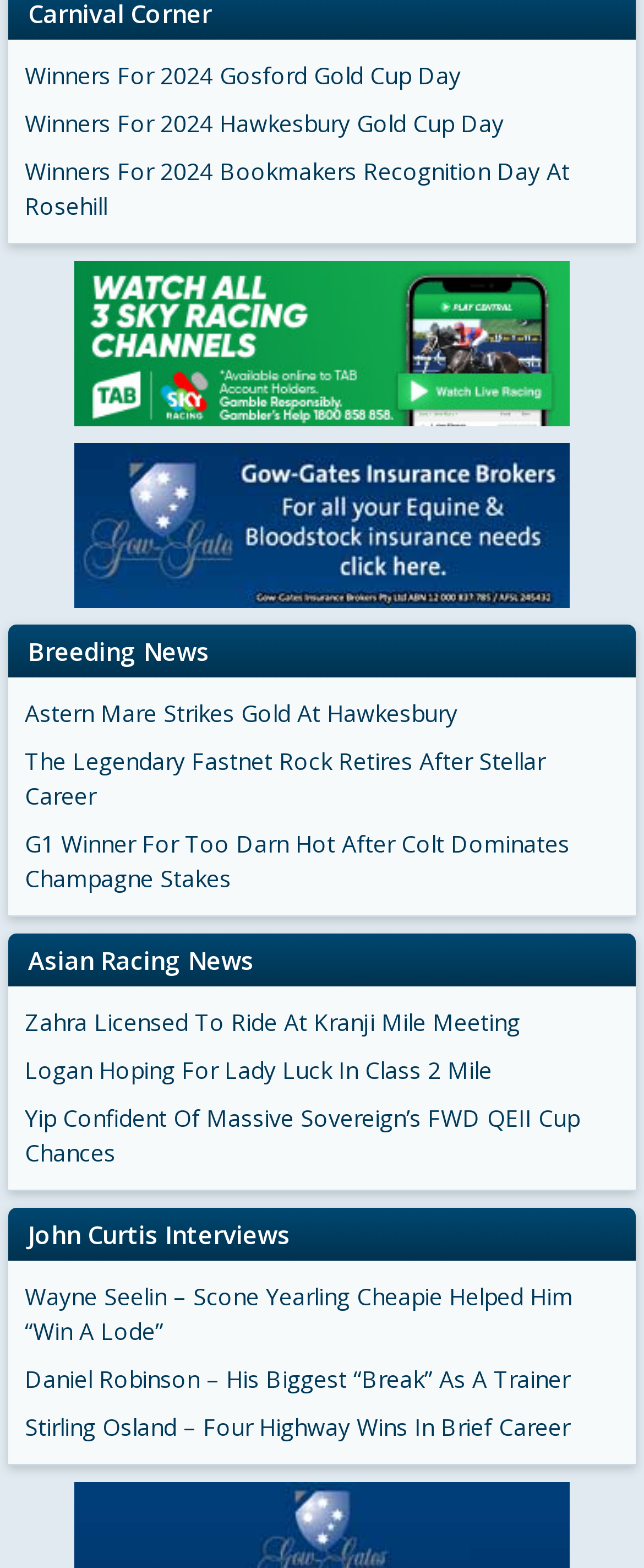Determine the bounding box coordinates of the section to be clicked to follow the instruction: "Learn about the itel T11 Pro earbuds". The coordinates should be given as four float numbers between 0 and 1, formatted as [left, top, right, bottom].

None